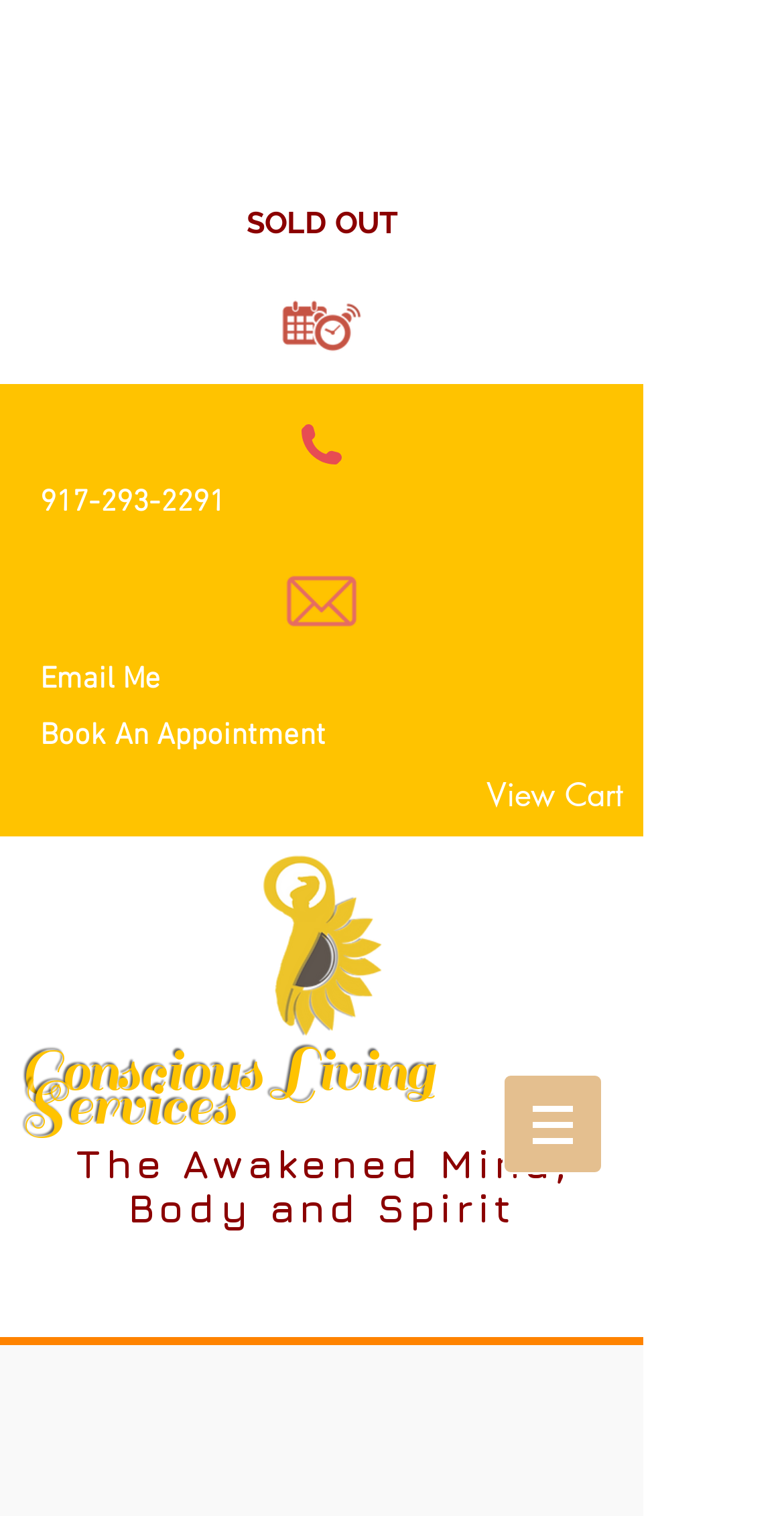Craft a detailed narrative of the webpage's structure and content.

The webpage appears to be a service page for Conscious Living Services. At the top, there is a prominent link labeled "SOLD OUT" taking up a significant portion of the screen. Below it, there are several headings and links arranged vertically, including a phone number "917-293-2291", "Email Me", "Book An Appointment", and "View Cart". These elements are positioned on the left side of the page.

On the right side of the page, there is a navigation menu labeled "Site" with a dropdown button featuring an image. The image is positioned slightly below the button.

Further down the page, there are two headings: "Conscious Living Services" and "The Awakened Mind, Body and Spirit". These headings are positioned at the bottom left of the page.

There are a total of 5 links and 4 headings on the page, with some of them having identical text. The page also features an image within the navigation menu.